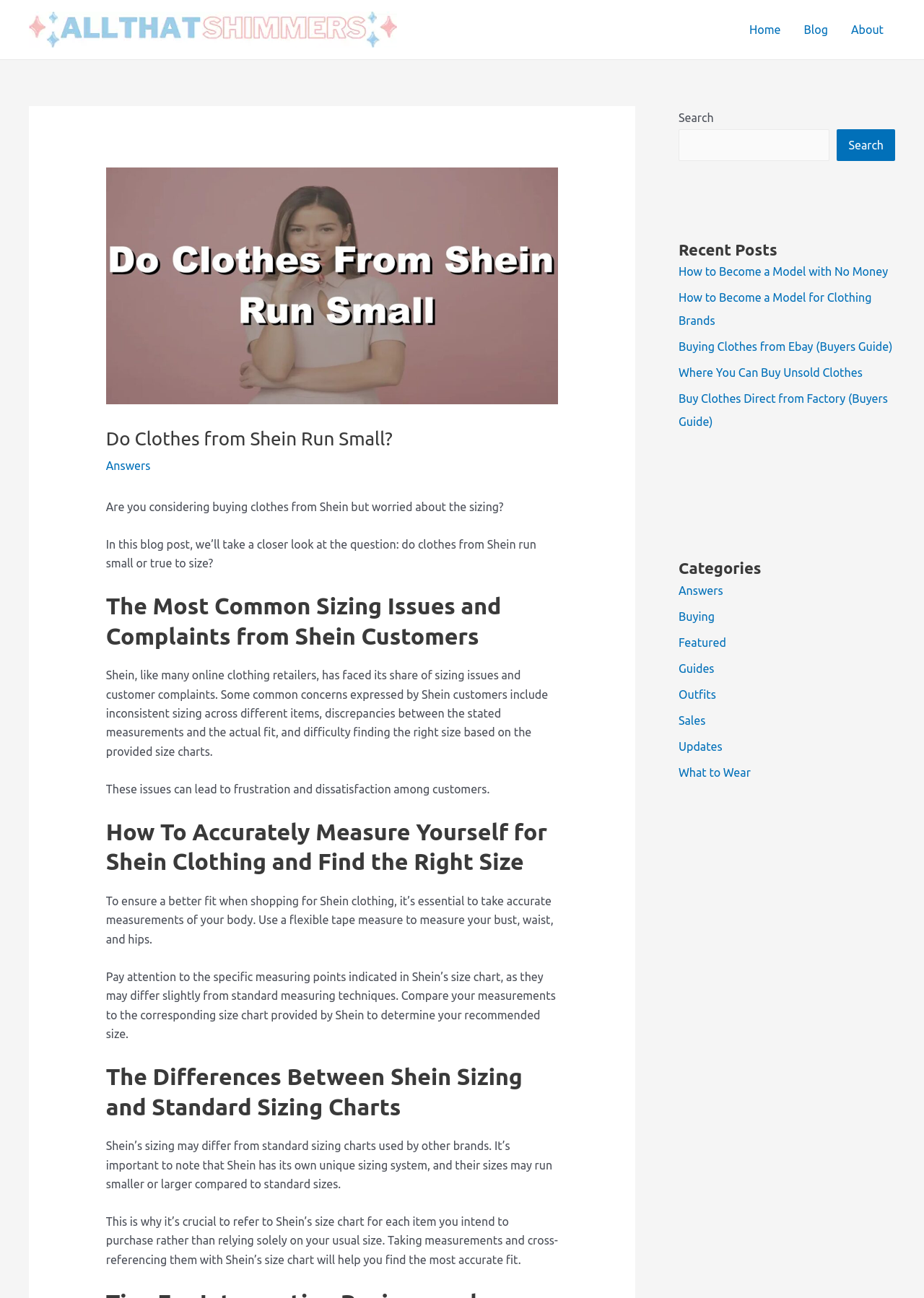Identify the bounding box coordinates for the UI element described as follows: What to Wear. Use the format (top-left x, top-left y, bottom-right x, bottom-right y) and ensure all values are floating point numbers between 0 and 1.

[0.734, 0.59, 0.812, 0.6]